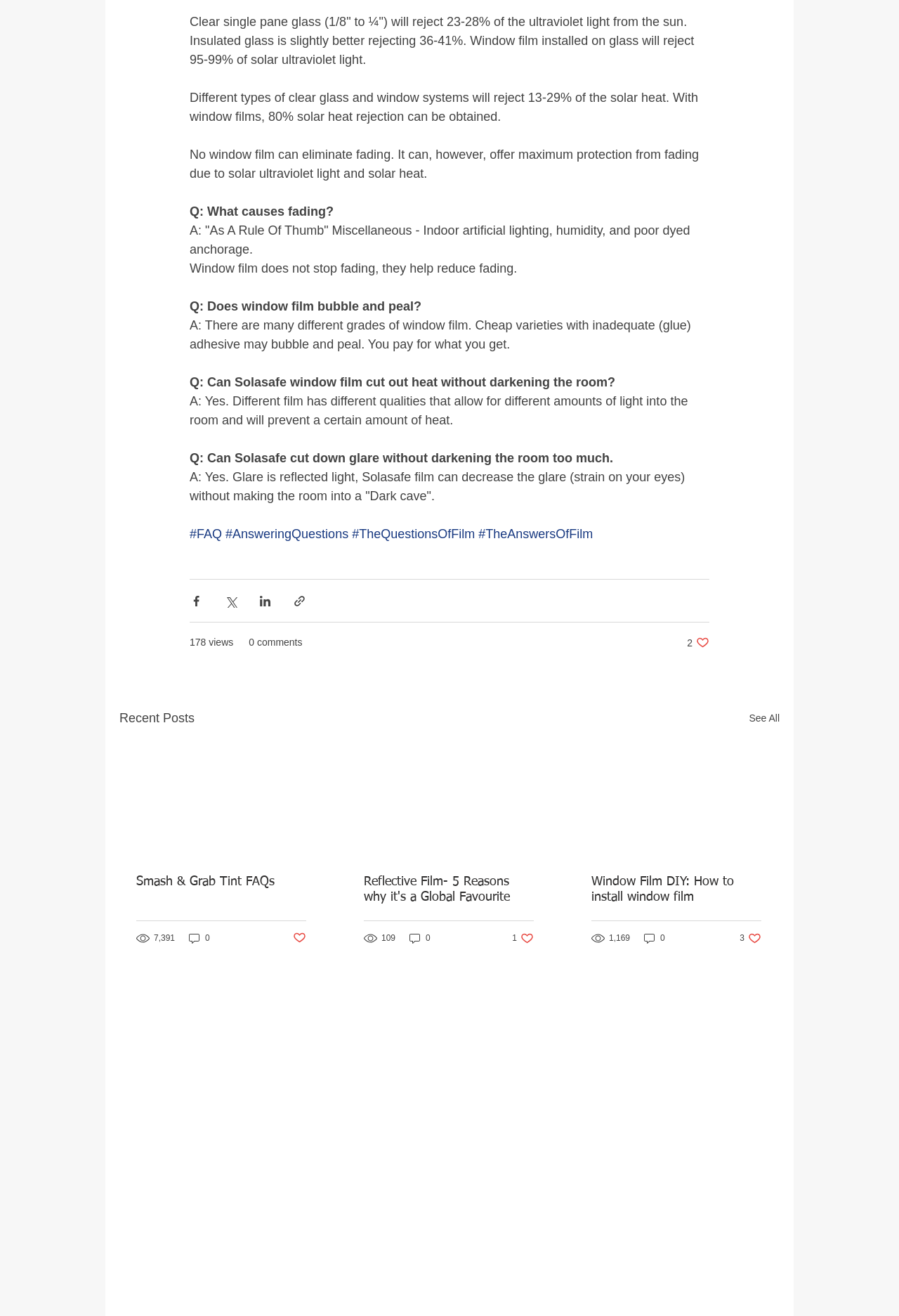Please find the bounding box coordinates of the element that must be clicked to perform the given instruction: "View the recent post 'Smash & Grab Tint FAQs'". The coordinates should be four float numbers from 0 to 1, i.e., [left, top, right, bottom].

[0.152, 0.664, 0.341, 0.676]